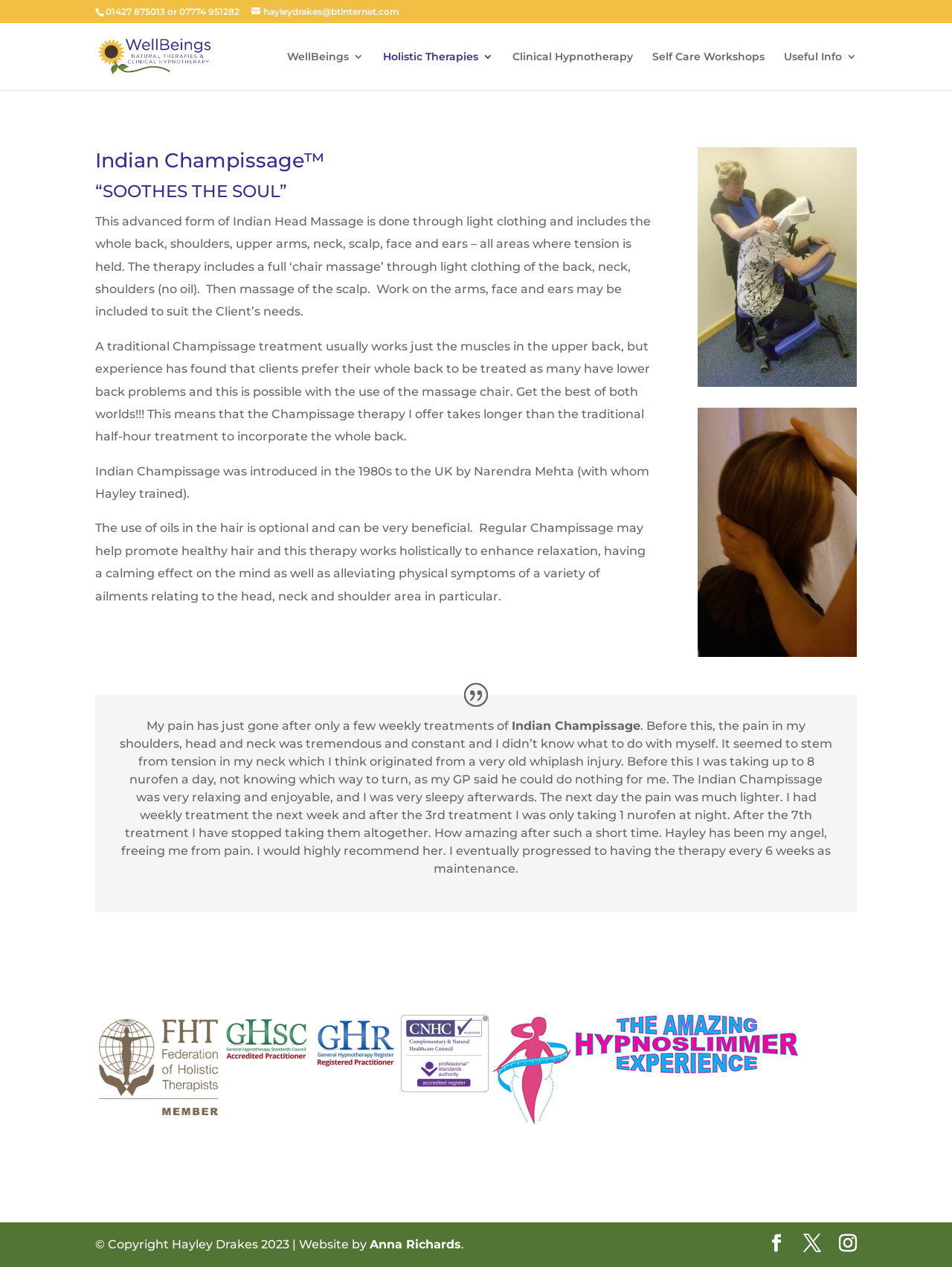Carefully observe the image and respond to the question with a detailed answer:
How many links are there in the navigation menu?

I counted the number of links in the navigation menu by looking at the link elements with text 'WellBeings 3', 'Holistic Therapies 3', 'Clinical Hypnotherapy', 'Self Care Workshops', 'Useful Info 3', and 'Hayley Drakes Holistic Therapist'.